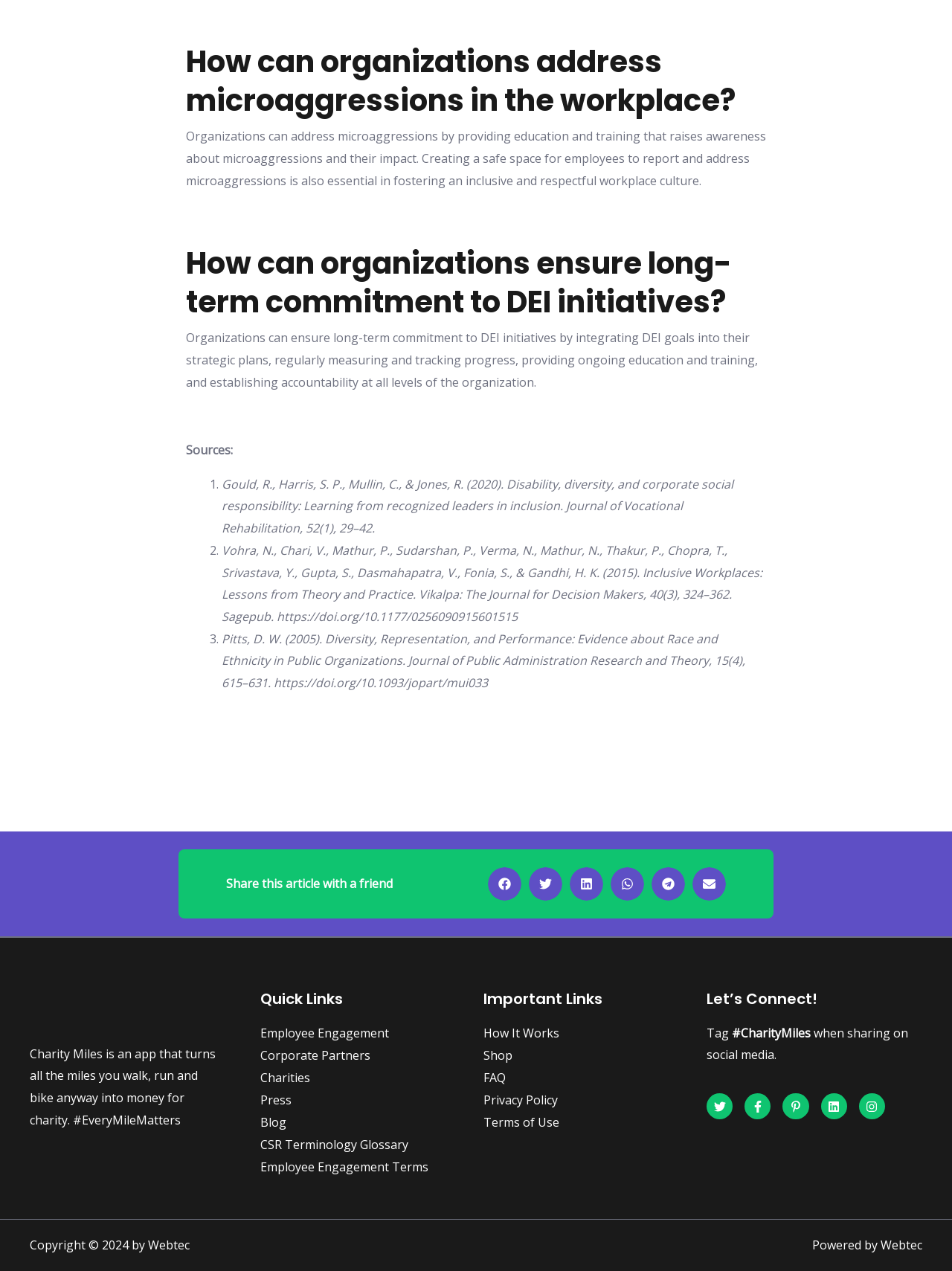Determine the bounding box coordinates of the clickable area required to perform the following instruction: "Learn how it works". The coordinates should be represented as four float numbers between 0 and 1: [left, top, right, bottom].

[0.508, 0.807, 0.727, 0.818]